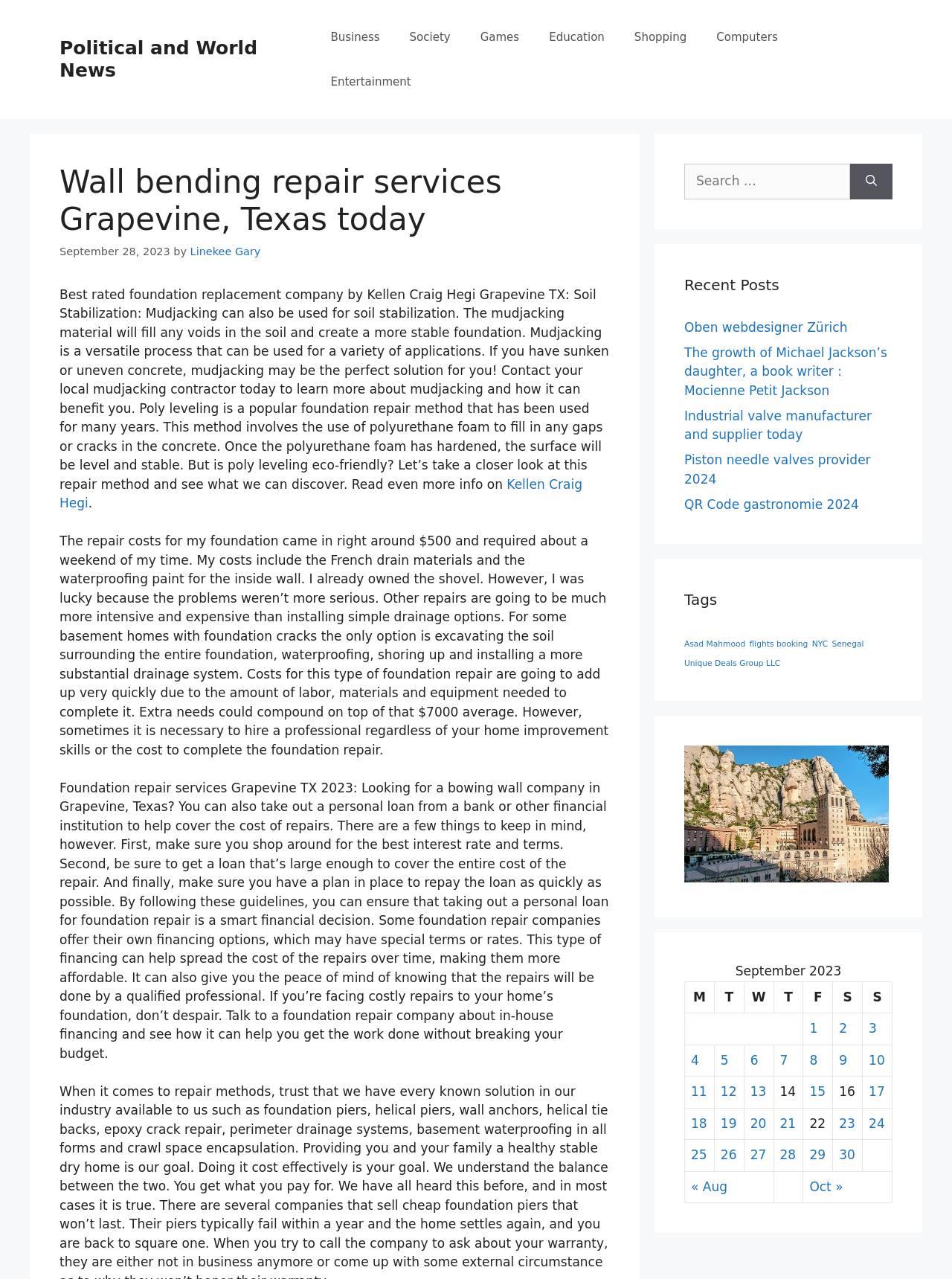Locate the bounding box coordinates of the element that should be clicked to execute the following instruction: "Learn more about foundation repair services".

[0.062, 0.224, 0.64, 0.384]